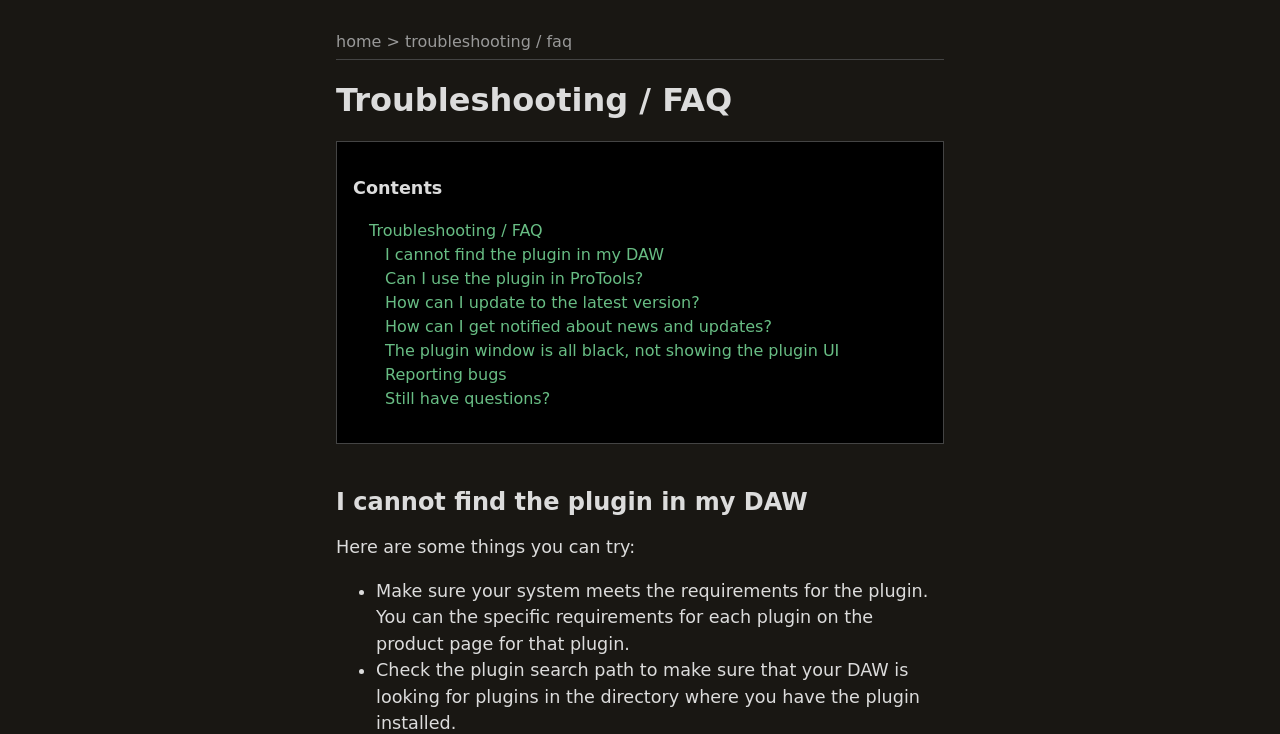Provide your answer in a single word or phrase: 
What is the first troubleshooting topic?

I cannot find the plugin in my DAW